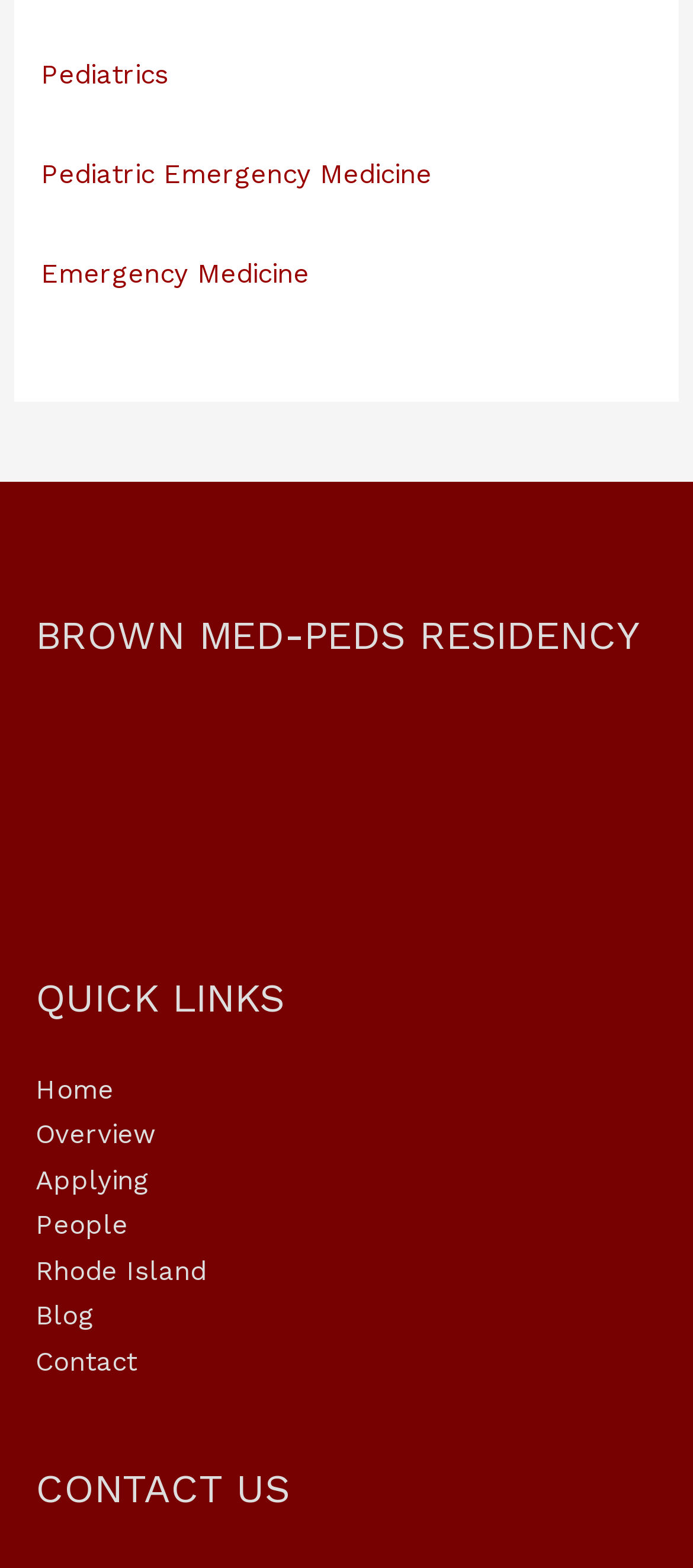How many headings are there on the webpage?
Using the visual information from the image, give a one-word or short-phrase answer.

3